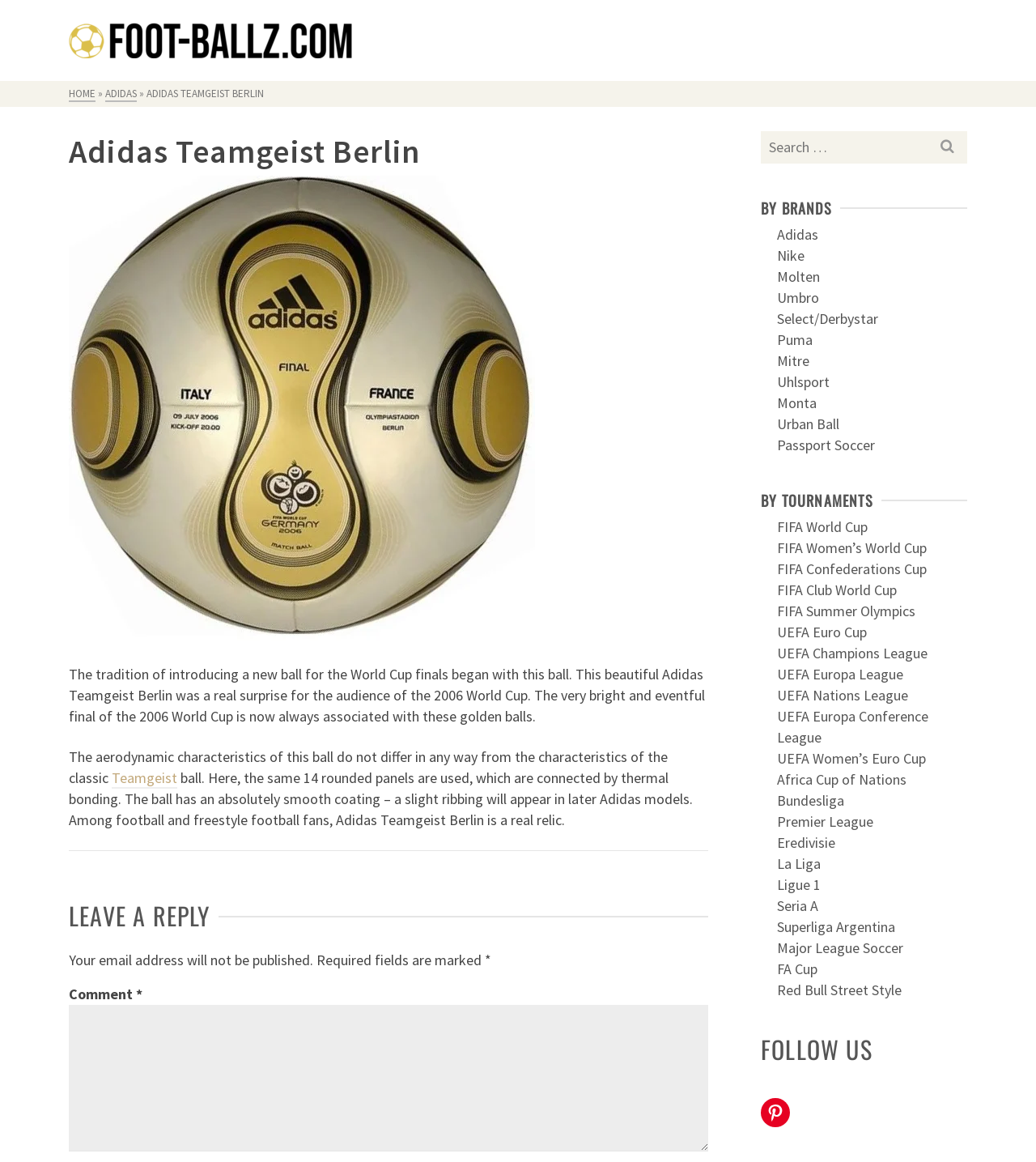Based on the image, please respond to the question with as much detail as possible:
What is the purpose of the search box on the webpage?

The search box is located in the complementary section of the webpage, and it is labeled as 'Search for:', suggesting that it is used to search for footballs or related content on the webpage.